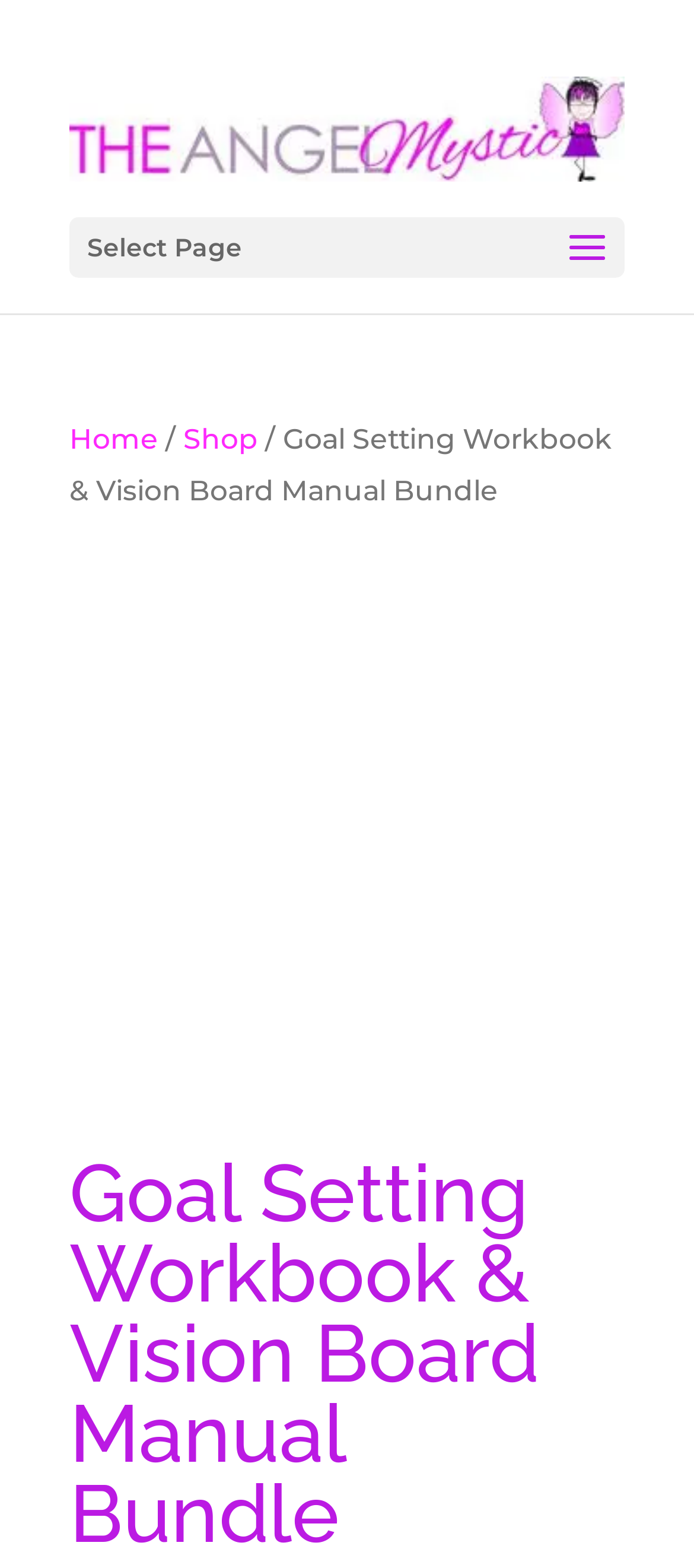How many links are in the breadcrumb navigation?
Please give a detailed answer to the question using the information shown in the image.

The breadcrumb navigation contains three links: 'Home', 'Shop', and the current page 'Goal Setting Workbook & Vision Board Manual Bundle'.